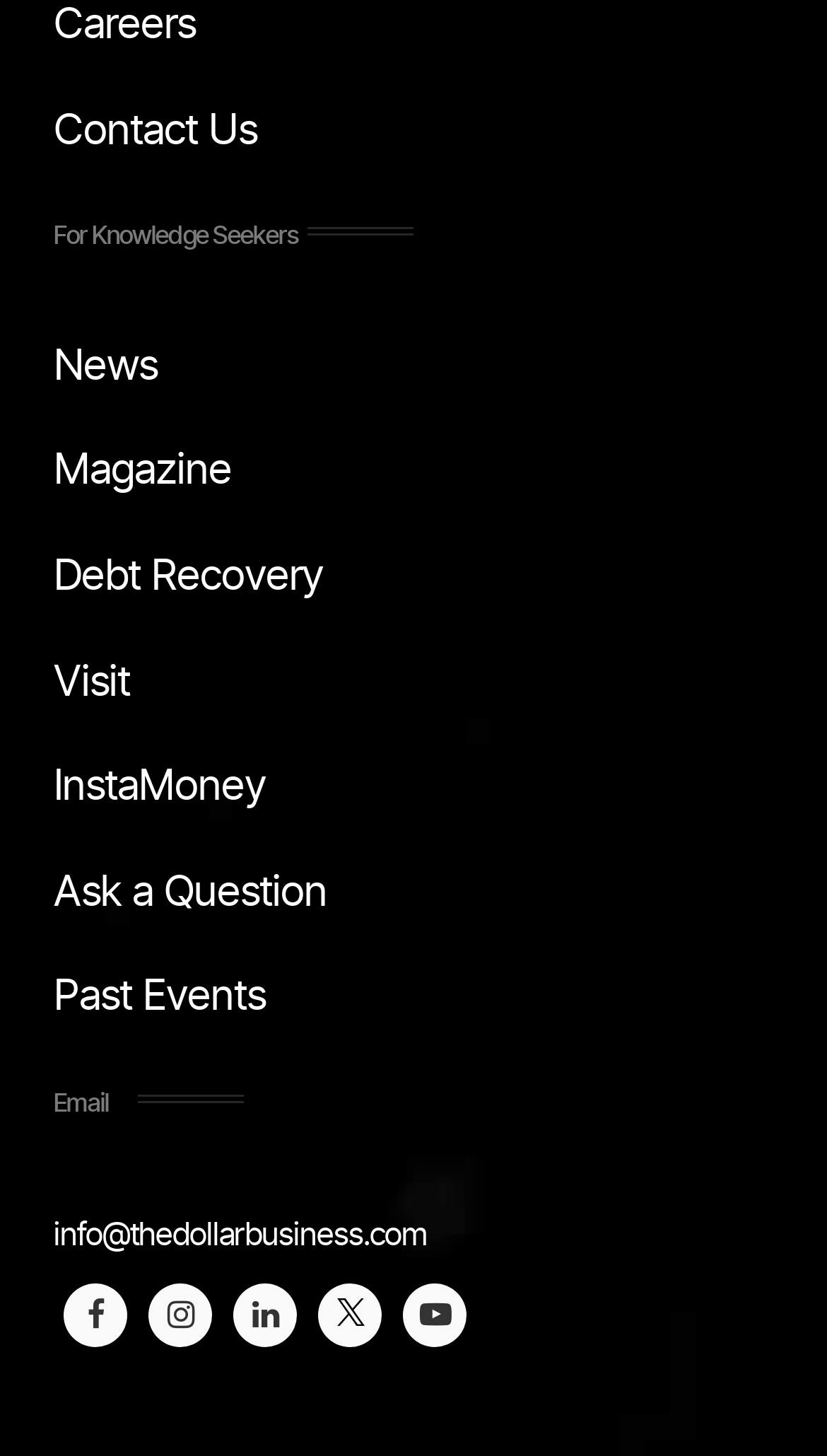Please indicate the bounding box coordinates of the element's region to be clicked to achieve the instruction: "Open Instagram". Provide the coordinates as four float numbers between 0 and 1, i.e., [left, top, right, bottom].

[0.179, 0.882, 0.256, 0.925]